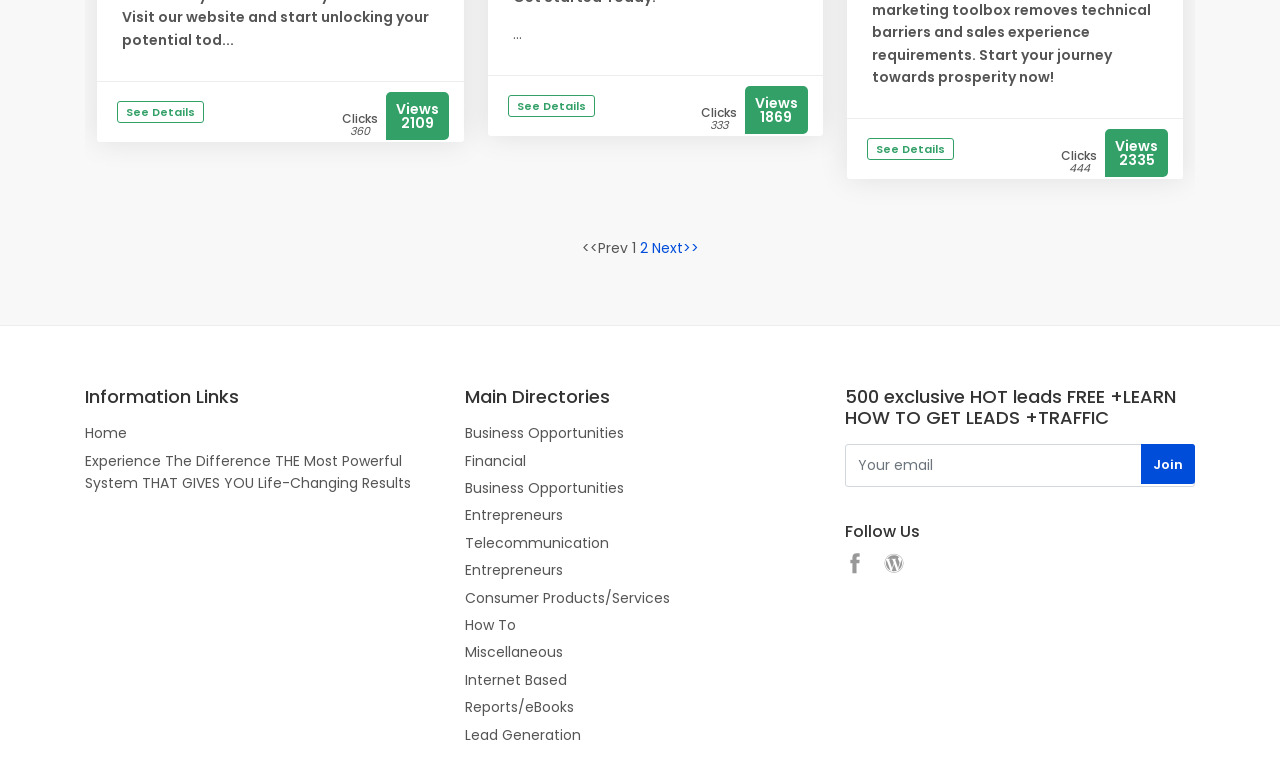What social media platform is represented by the link ''?
Please provide a single word or phrase as your answer based on the image.

Facebook